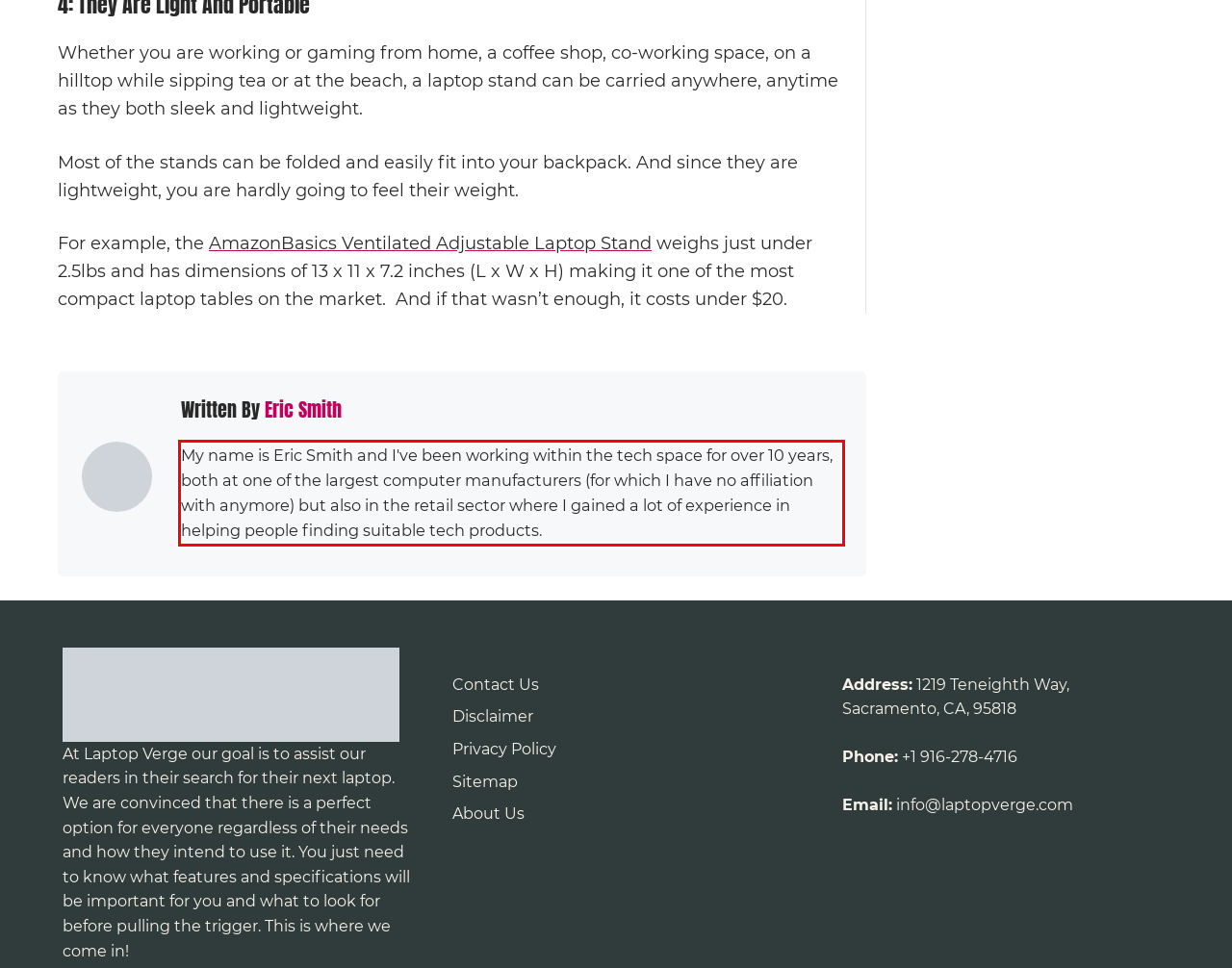Please recognize and transcribe the text located inside the red bounding box in the webpage image.

My name is Eric Smith and I've been working within the tech space for over 10 years, both at one of the largest computer manufacturers (for which I have no affiliation with anymore) but also in the retail sector where I gained a lot of experience in helping people finding suitable tech products.